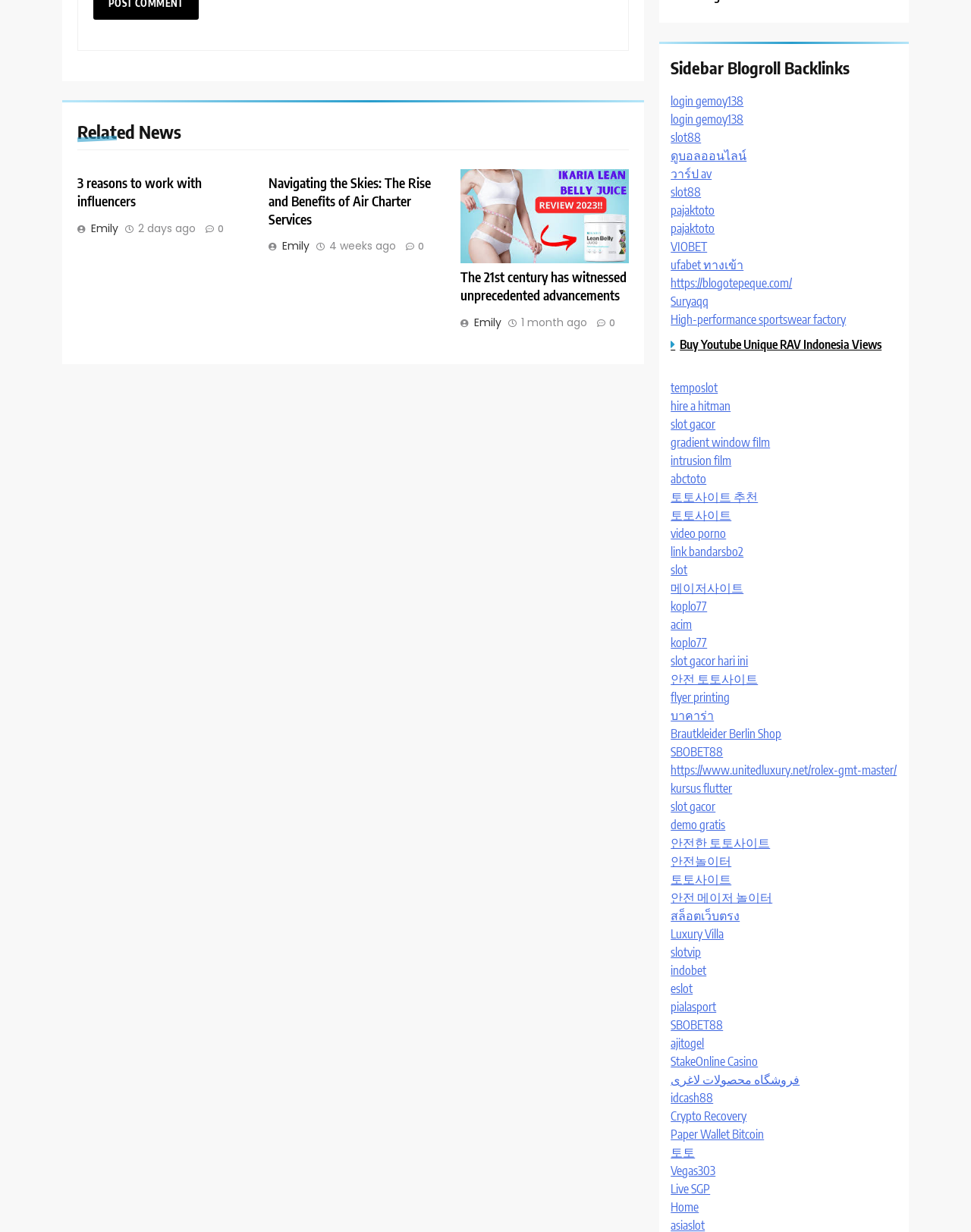Find the bounding box coordinates of the area that needs to be clicked in order to achieve the following instruction: "Click on NESTLINGS PROGRAM". The coordinates should be specified as four float numbers between 0 and 1, i.e., [left, top, right, bottom].

None